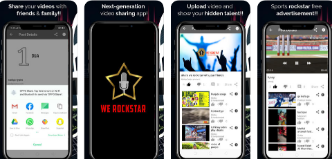Provide a thorough description of the image presented.

The image showcases a series of promotional screens from the "We Rockstar" app, featuring its interface and functionalities. On the left, a screen invites users to share videos with friends and family through various platforms, emphasizing the app's connectivity. The central screen prominently displays the app's logo, "WE ROCKSTAR," against a sleek black background, representing its focus on video sharing. The subsequent screens illustrate user engagement by highlighting features for uploading videos and displaying hidden talent, as well as showcasing sports content with a tagline about free advertisement. Overall, the image encapsulates the app's vibrant community appeal and its tools designed for users to unleash their creativity and connect with others.